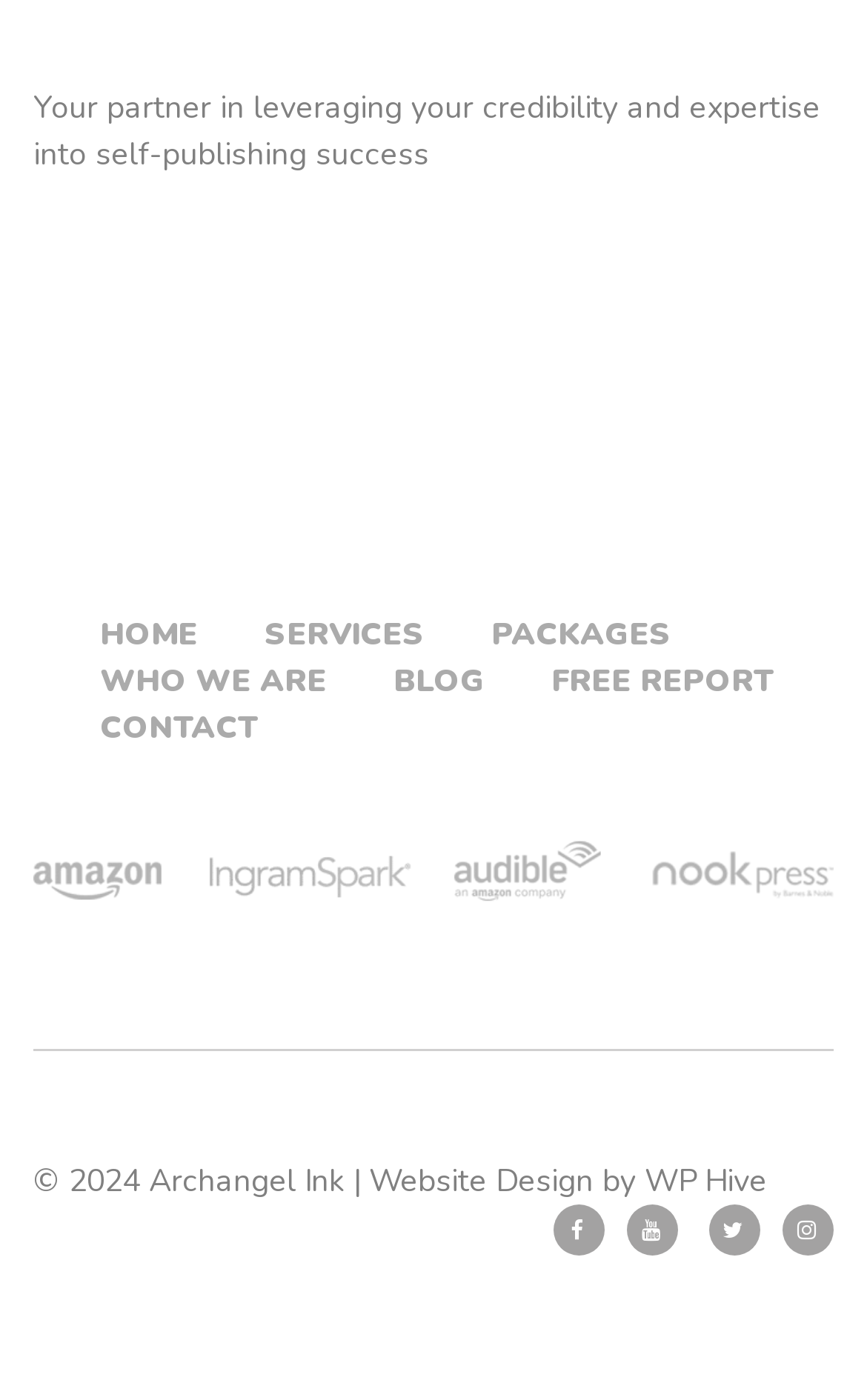Using the details in the image, give a detailed response to the question below:
Who designed the website?

The website designer's name can be found at the bottom of the webpage, where it is written as 'Website Design by WP Hive'.